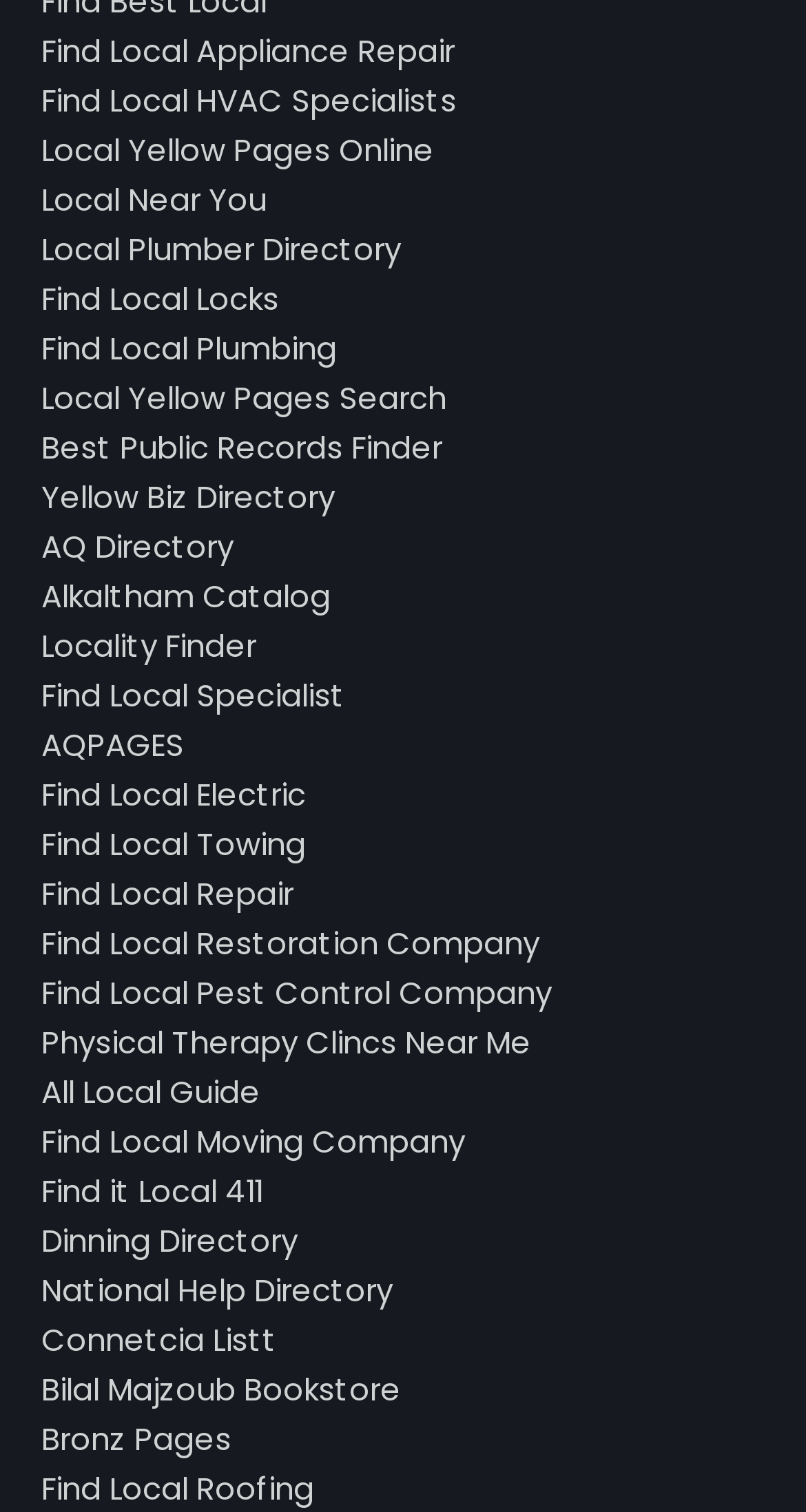Please provide a one-word or phrase answer to the question: 
How many links are on this webpage?

603